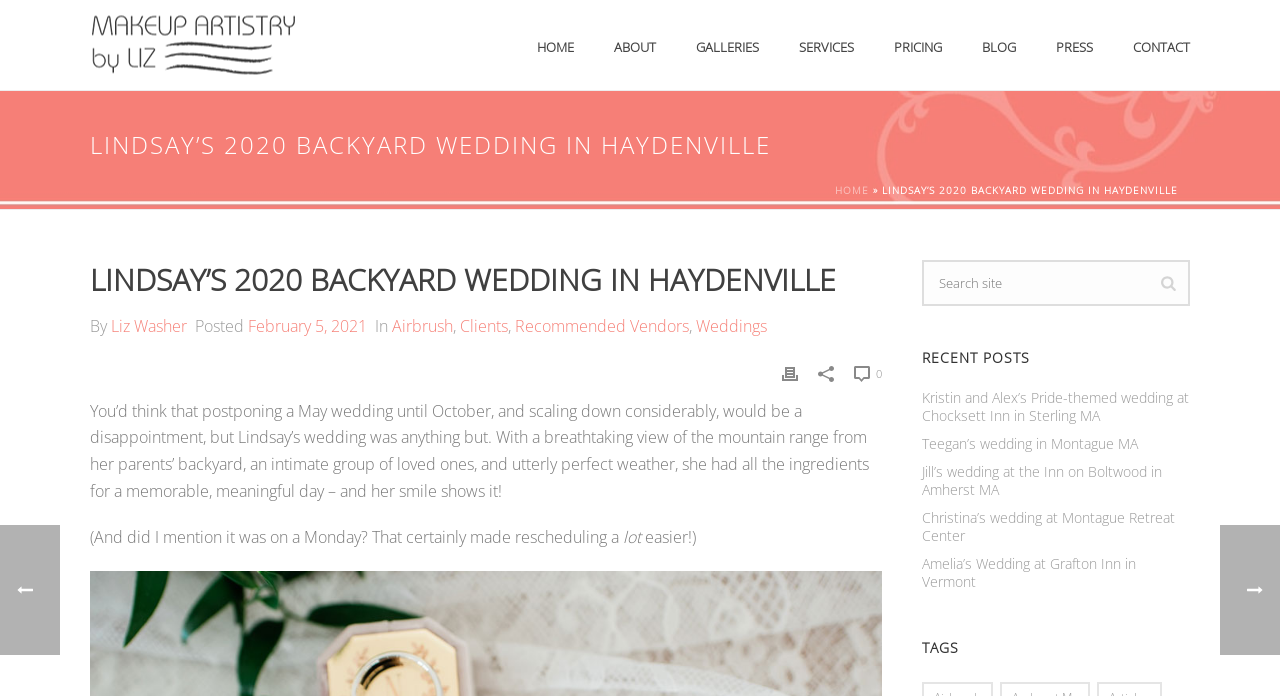Please determine the bounding box coordinates of the element to click in order to execute the following instruction: "Check recent posts". The coordinates should be four float numbers between 0 and 1, specified as [left, top, right, bottom].

[0.72, 0.5, 0.805, 0.527]